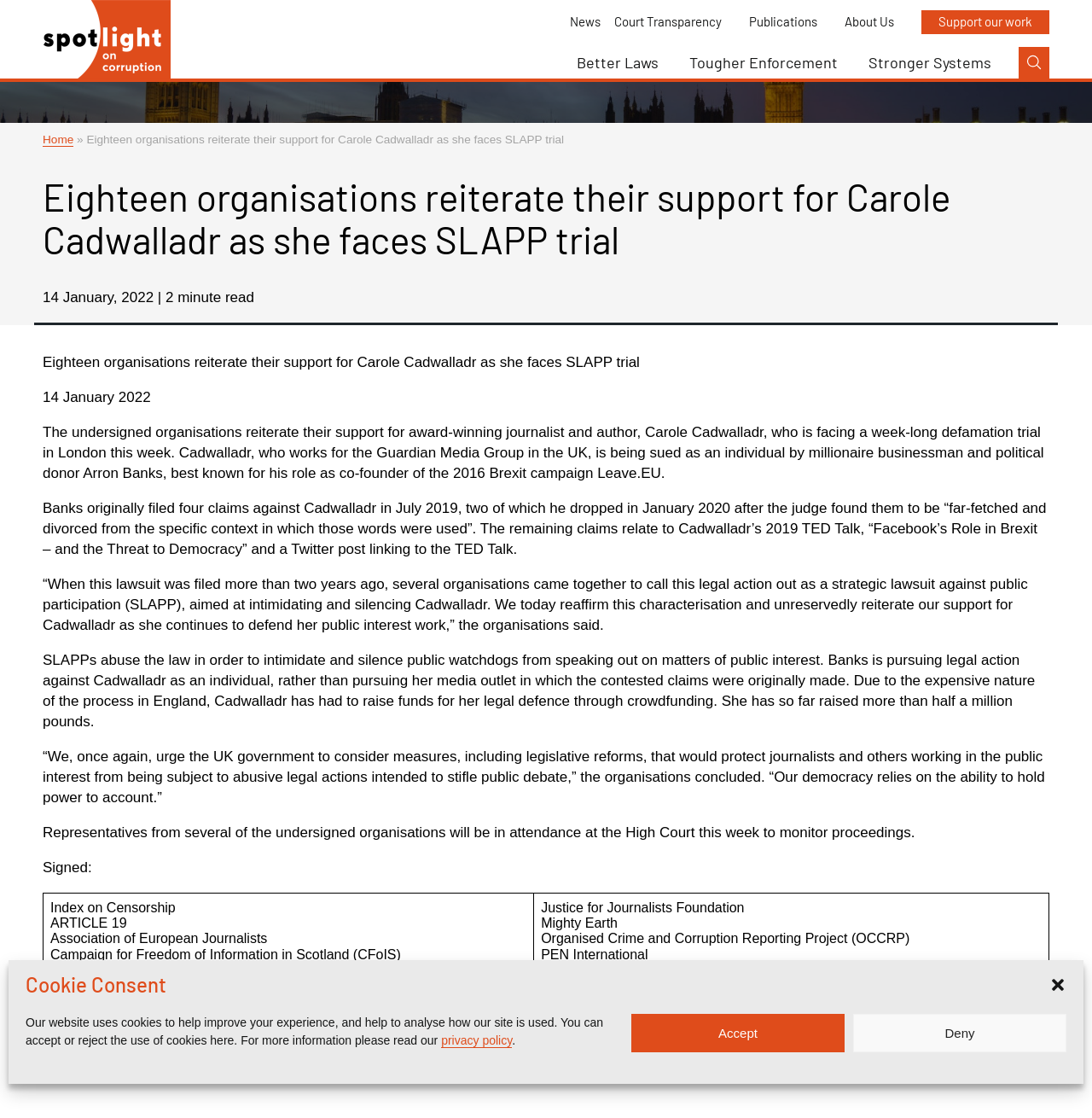Who is suing Carole Cadwalladr?
Please provide a comprehensive answer based on the visual information in the image.

The webpage states that Arron Banks, a millionaire businessman and political donor, is suing Carole Cadwalladr as an individual. This information is mentioned in the second paragraph of the article.